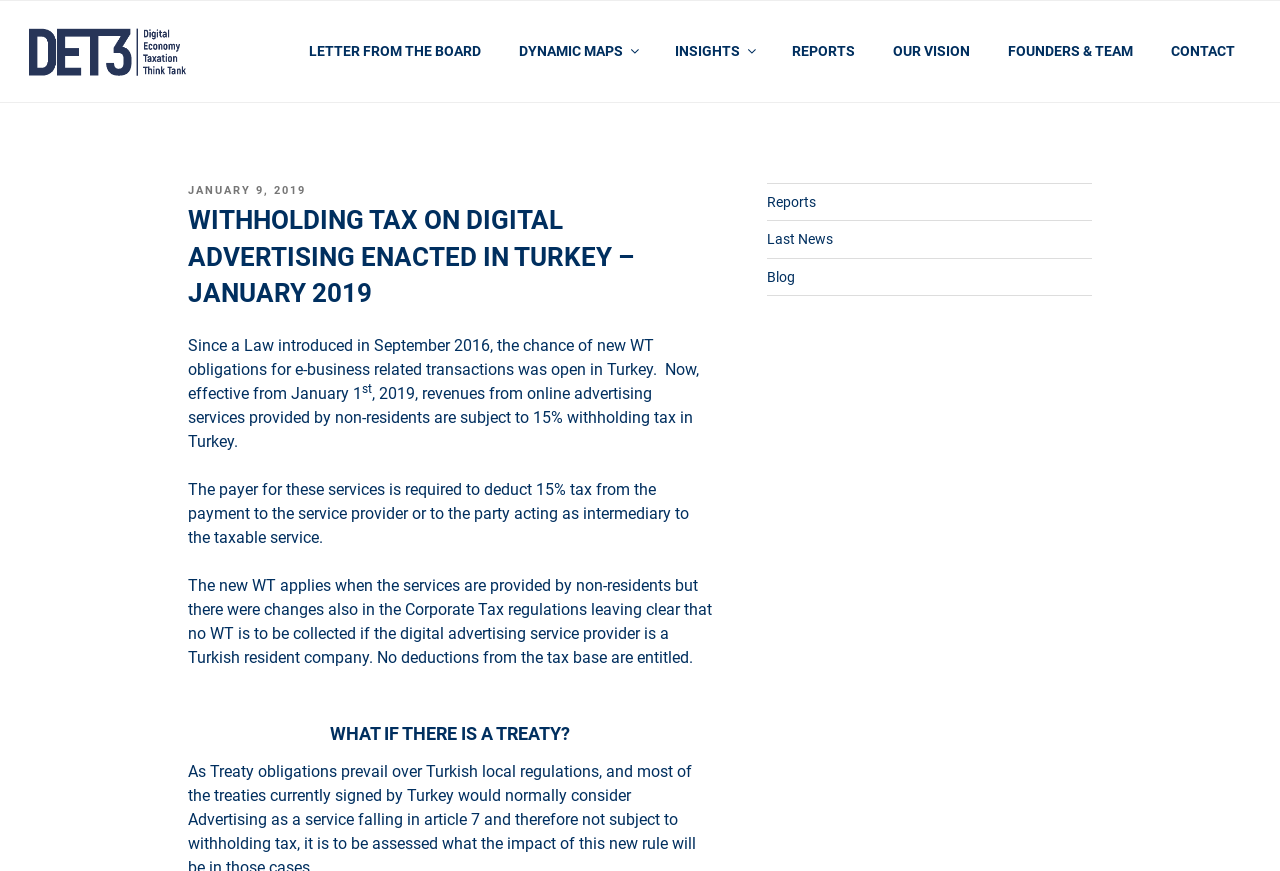Please identify the bounding box coordinates of the region to click in order to complete the given instruction: "Click on CONTACT". The coordinates should be four float numbers between 0 and 1, i.e., [left, top, right, bottom].

[0.901, 0.03, 0.978, 0.087]